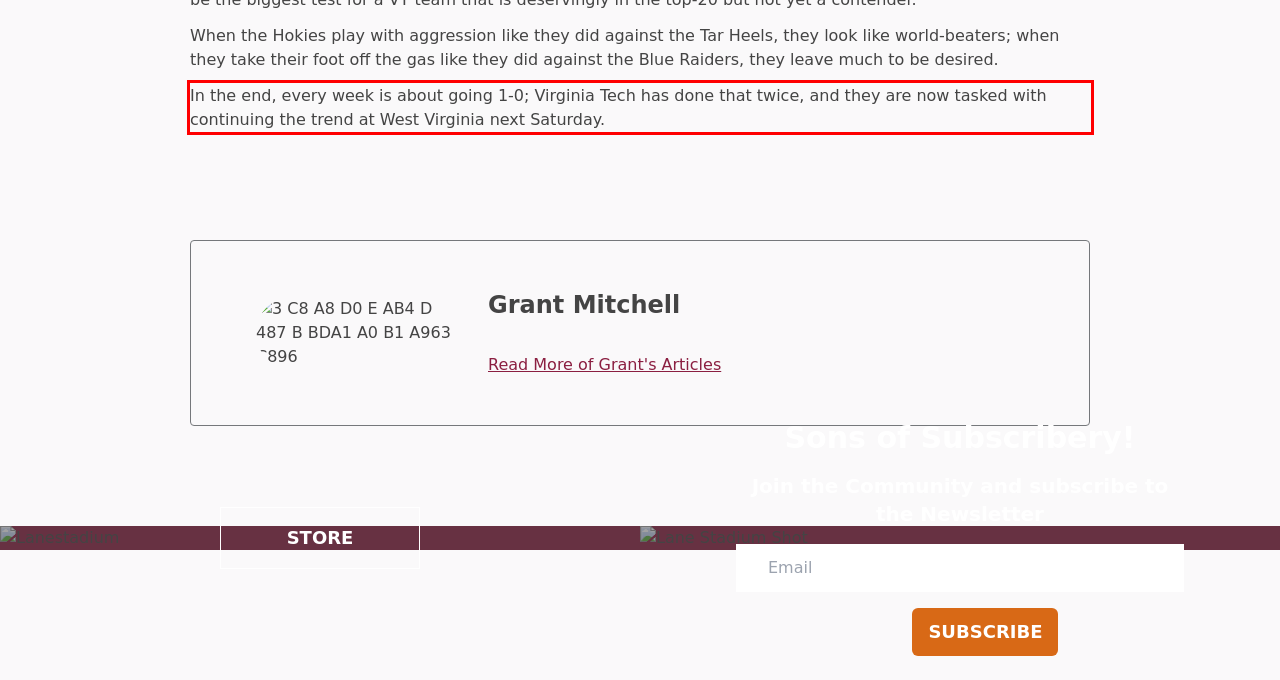Within the screenshot of the webpage, there is a red rectangle. Please recognize and generate the text content inside this red bounding box.

In the end, every week is about going 1-0; Virginia Tech has done that twice, and they are now tasked with continuing the trend at West Virginia next Saturday.